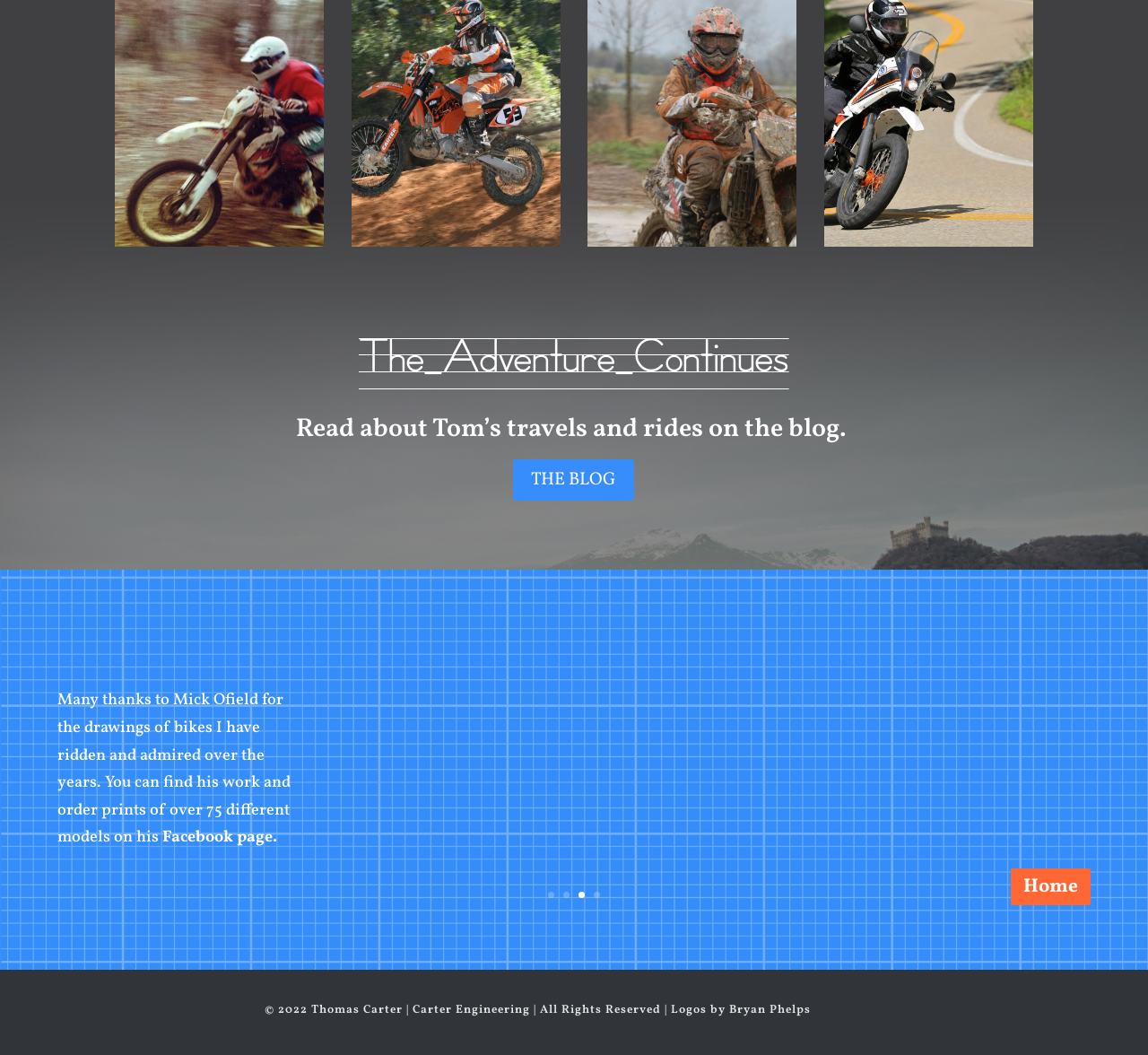What is the text above the 'THE BLOG' link?
Answer the question with a single word or phrase derived from the image.

Read about Tom’s travels and rides on the blog.